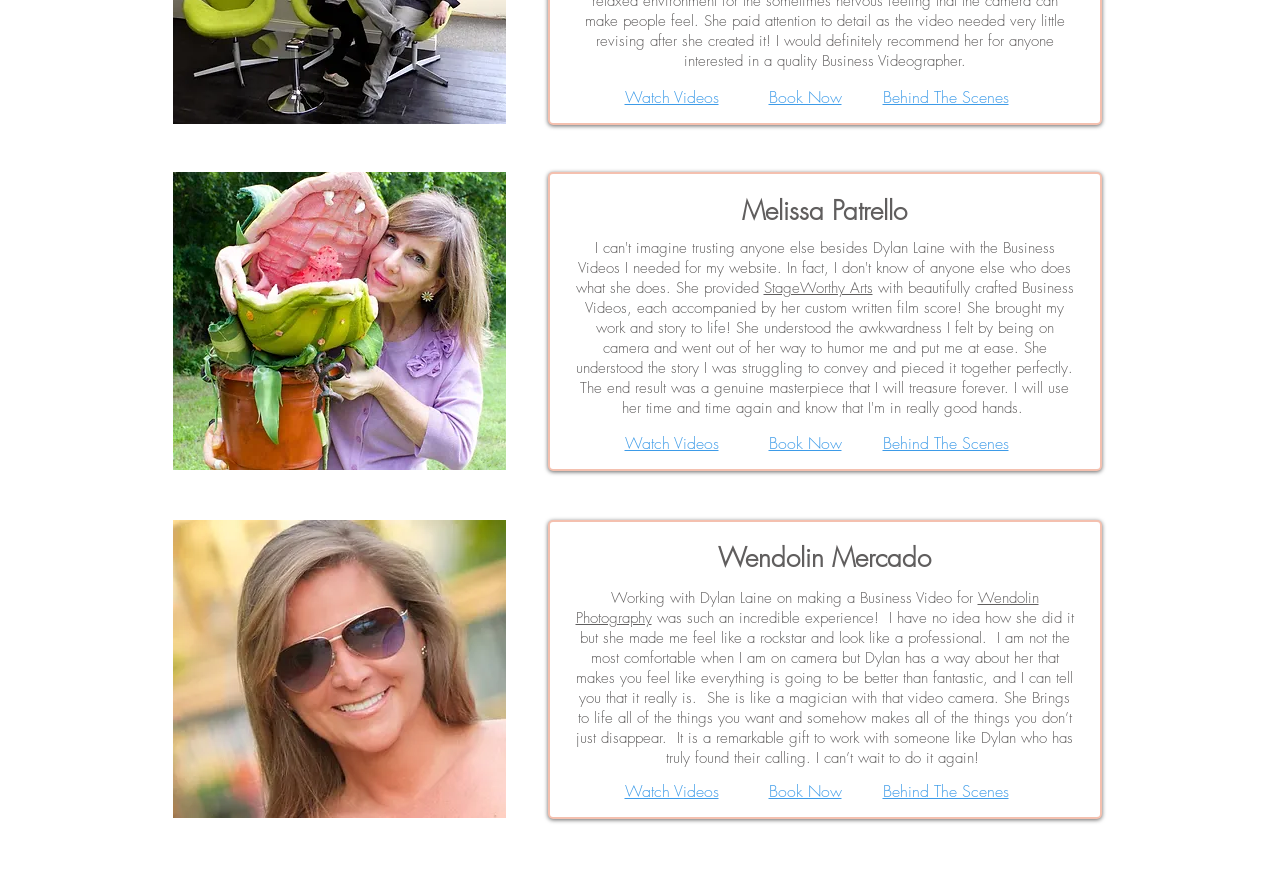Identify the bounding box coordinates of the section to be clicked to complete the task described by the following instruction: "Click on Watch Videos". The coordinates should be four float numbers between 0 and 1, formatted as [left, top, right, bottom].

[0.466, 0.096, 0.584, 0.122]